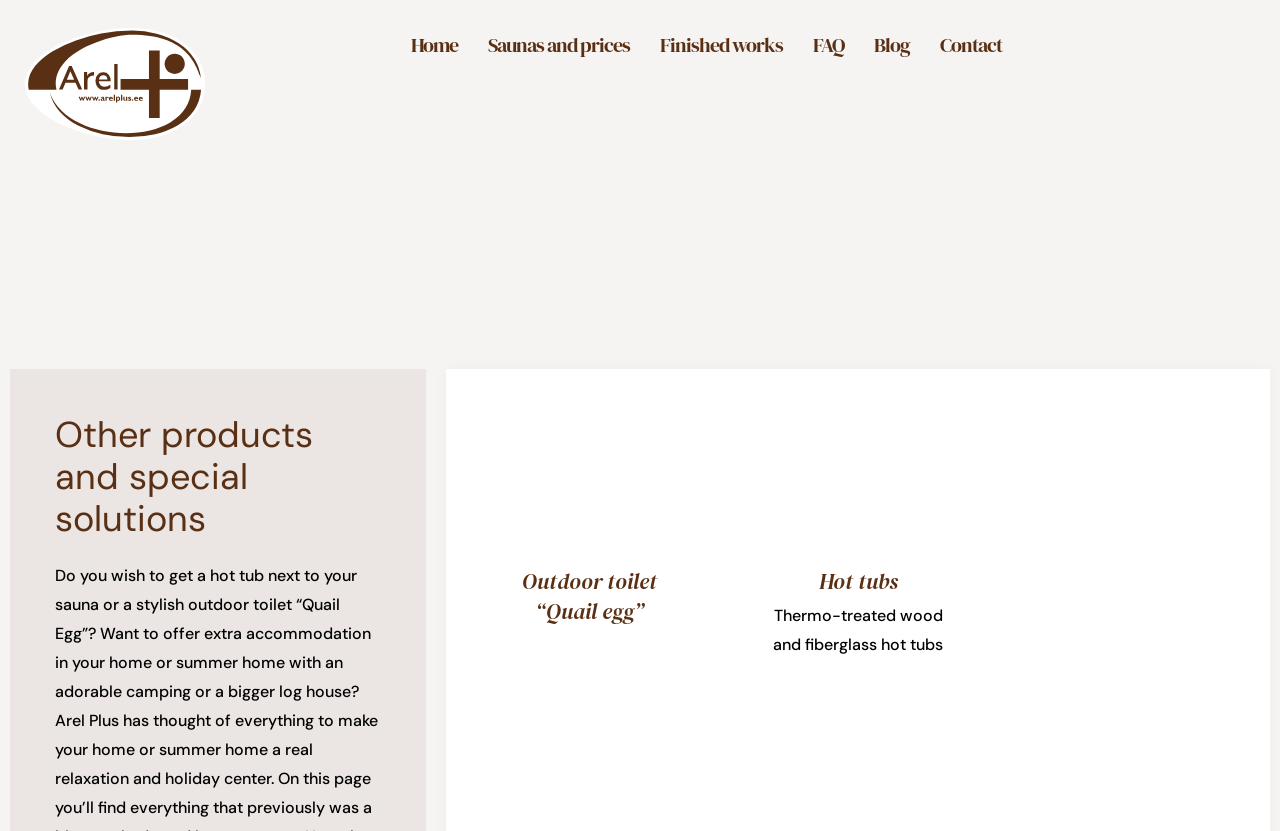Provide a one-word or brief phrase answer to the question:
How many links are in the menu?

7